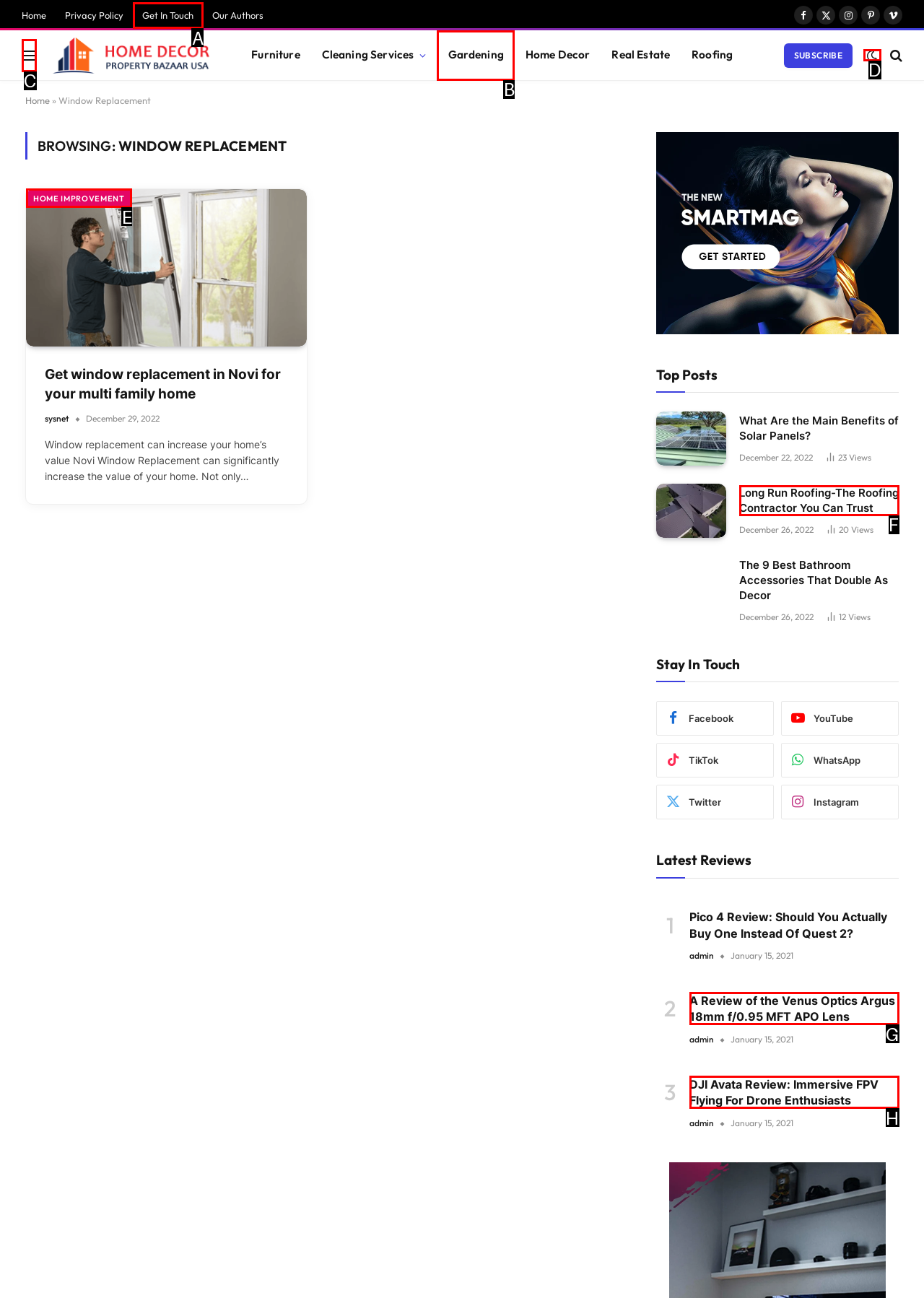To achieve the task: Get in touch with the website, indicate the letter of the correct choice from the provided options.

A